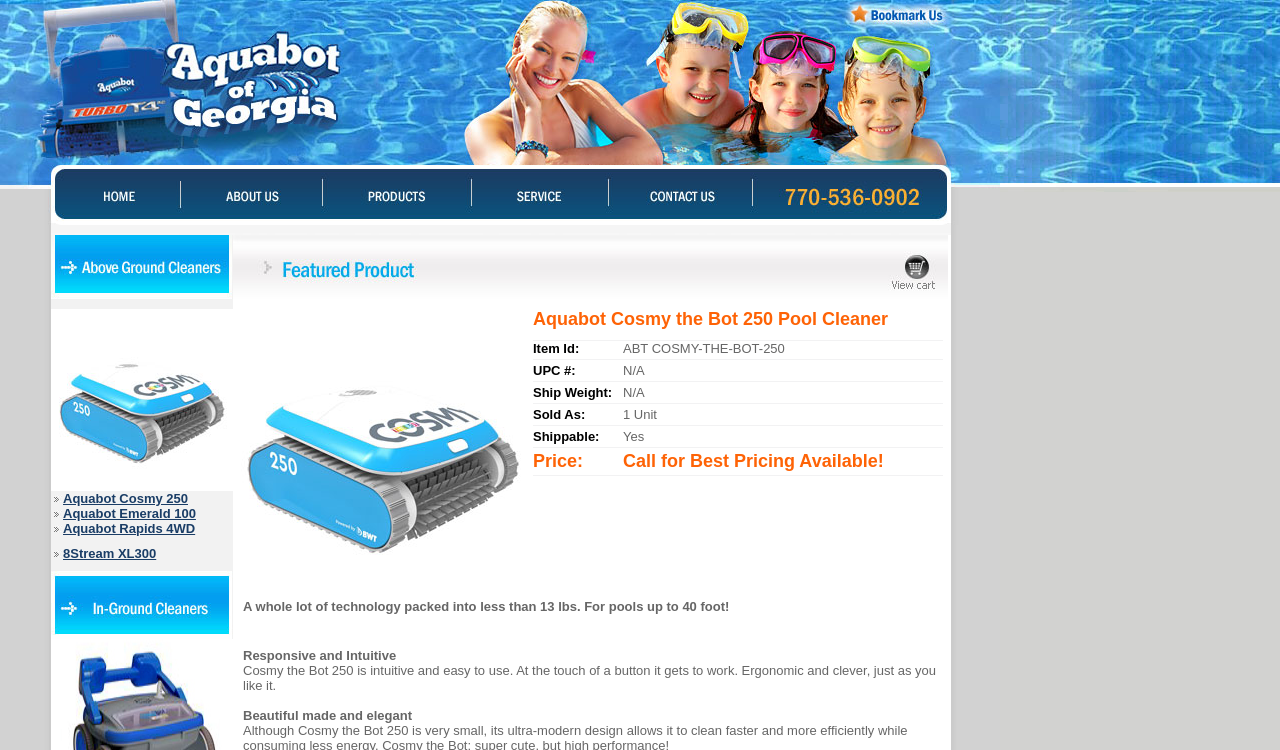Locate the bounding box coordinates of the element that should be clicked to execute the following instruction: "View the latest news".

None